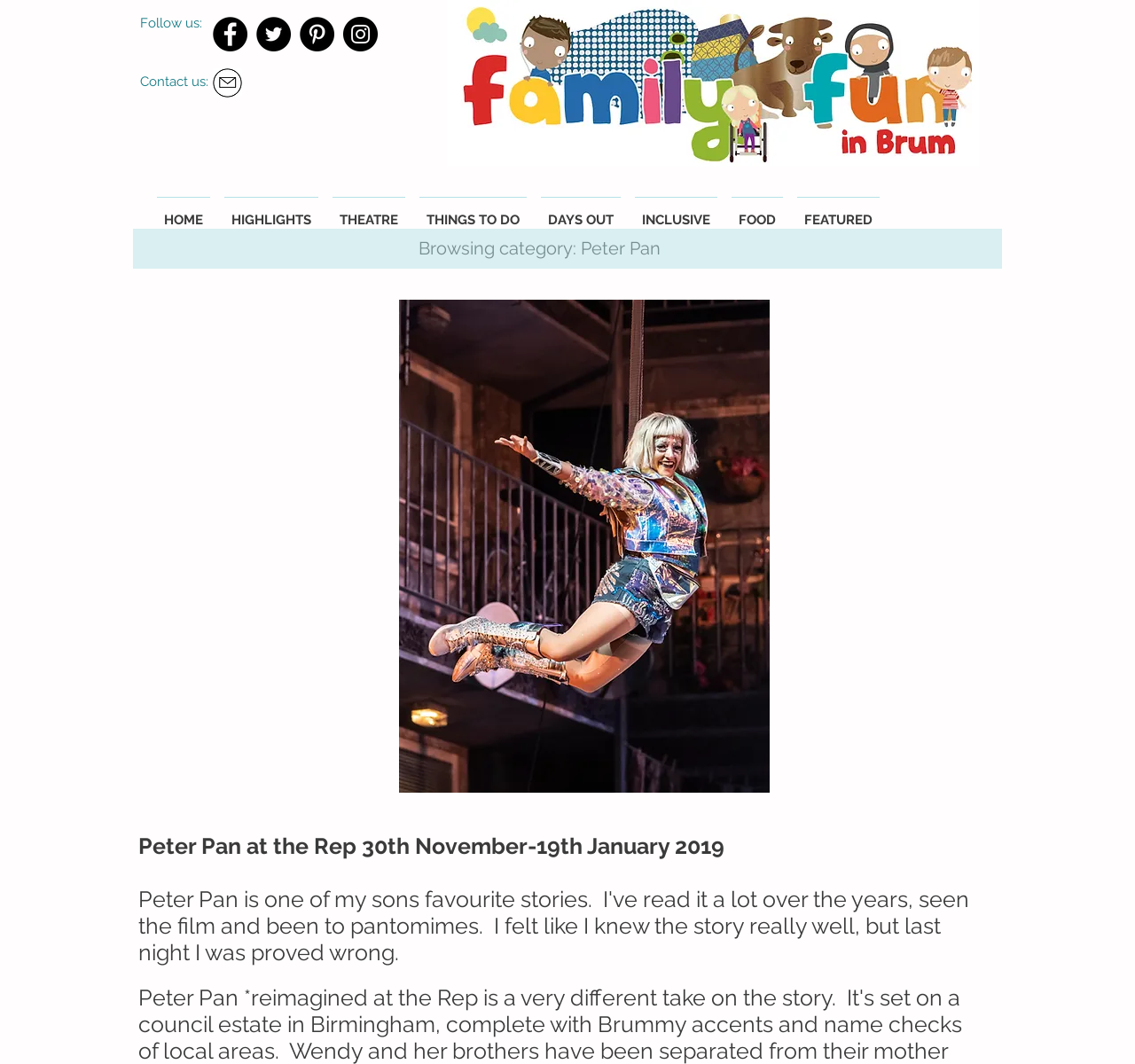Identify the bounding box coordinates of the area that should be clicked in order to complete the given instruction: "Follow us on Facebook". The bounding box coordinates should be four float numbers between 0 and 1, i.e., [left, top, right, bottom].

[0.188, 0.016, 0.218, 0.048]